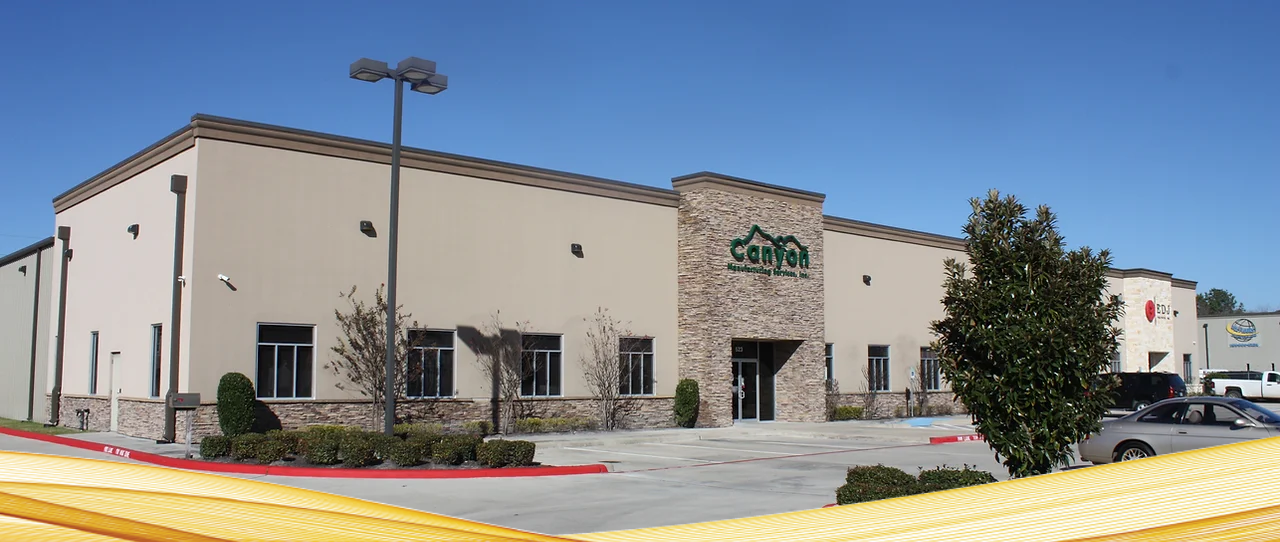Provide a comprehensive description of the image.

The image showcases the exterior of Canyon Manufacturing Services Inc., featuring a modern building designed for manufacturing operations. The prominent façade is characterized by a blend of stone and stucco, with the company name "Canyon Manufacturing Services, Inc." clearly displayed above the entrance. 

Surrounding the structure, carefully maintained landscaping adds to the aesthetic appeal, with neatly trimmed bushes and trees flanking the pathway leading to the entrance. A well-lit parking lot is visible, indicating ample space for visitors and employees. The clear blue sky above enhances the inviting atmosphere of the facility, which underscores its function as a growing provider in the field of electronic assemblies and electro-mechanical systems since its establishment in 1998.